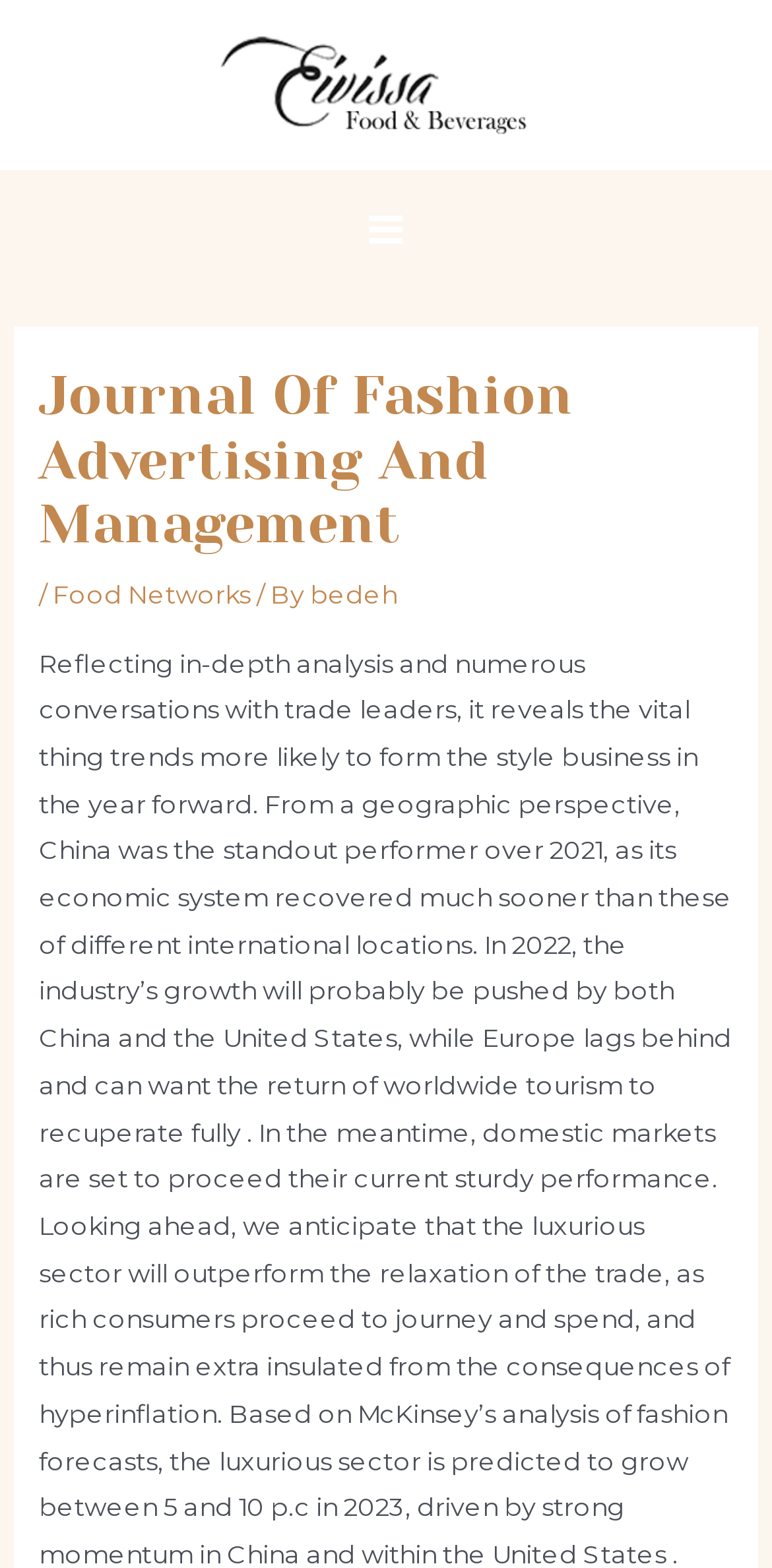Identify the bounding box coordinates of the HTML element based on this description: "alt="ESC"".

[0.253, 0.043, 0.714, 0.062]